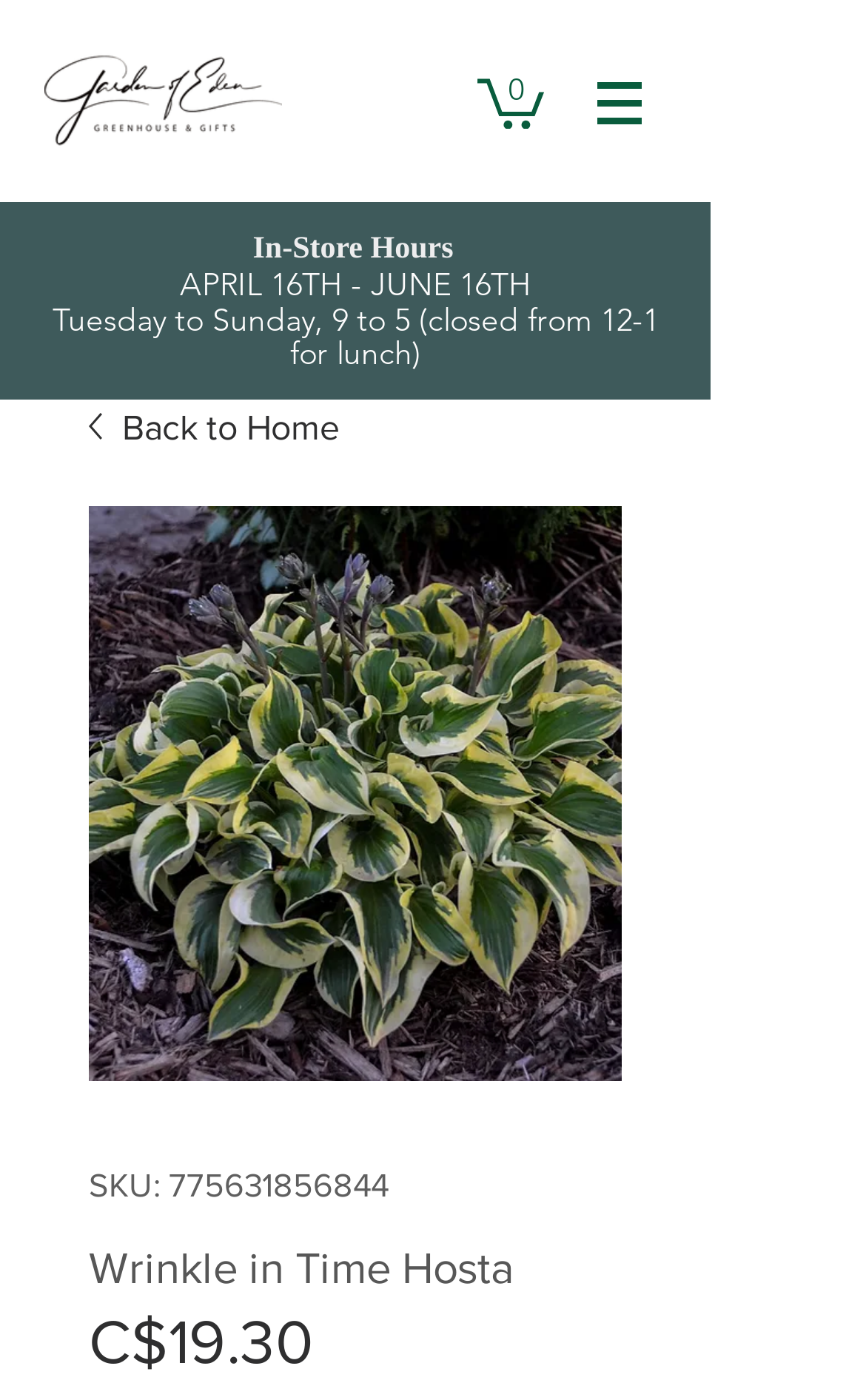From the image, can you give a detailed response to the question below:
What are the in-store hours from April 16th to June 16th?

I found the heading 'APRIL 16TH - JUNE 16TH Tuesday to Sunday, 9 to 5 (closed from 12-1 for lunch)' in the 'Slideshow' region, which provides the in-store hours for the specified period.